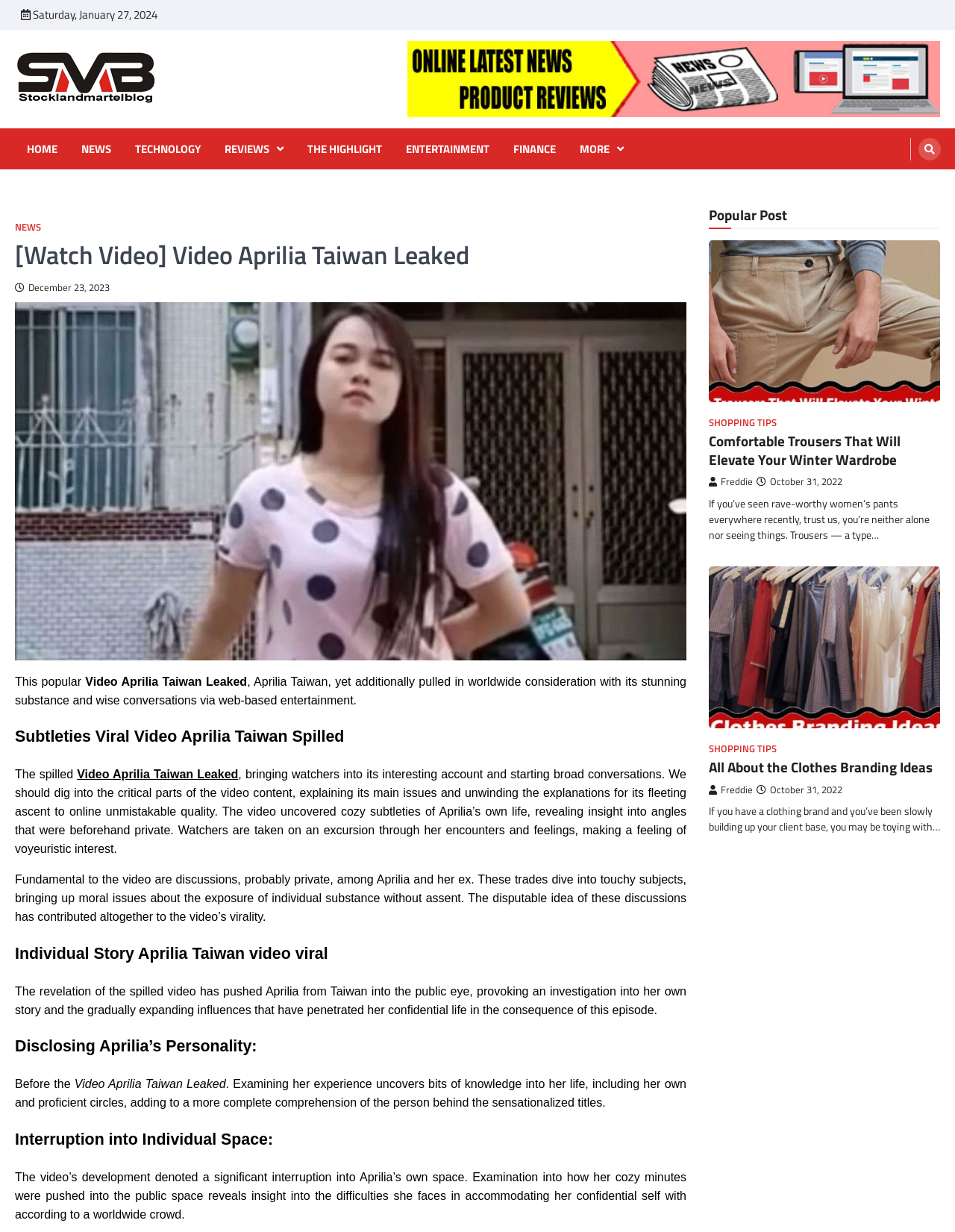Locate the coordinates of the bounding box for the clickable region that fulfills this instruction: "View the 'Video Aprilia Taiwan Leaked' video".

[0.016, 0.245, 0.719, 0.536]